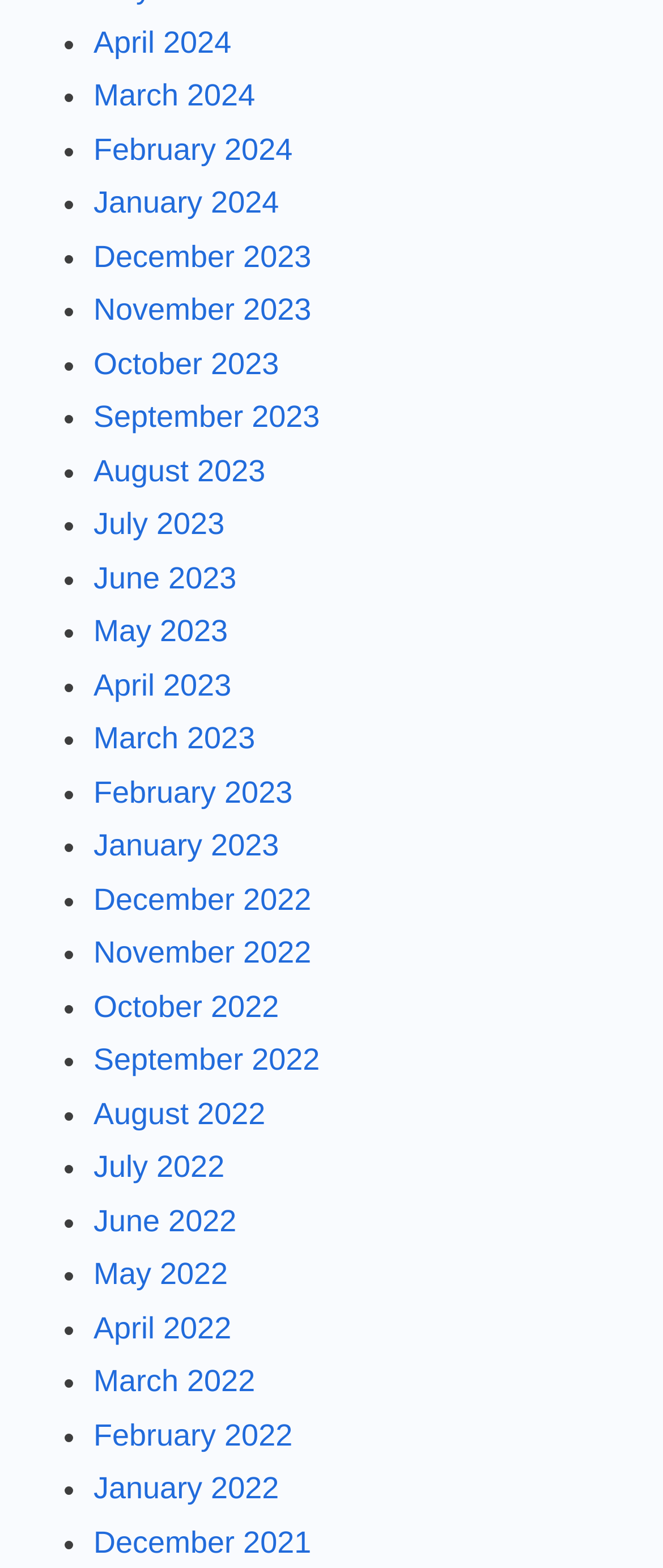Determine the bounding box coordinates for the area you should click to complete the following instruction: "View January 2023".

[0.141, 0.528, 0.421, 0.55]